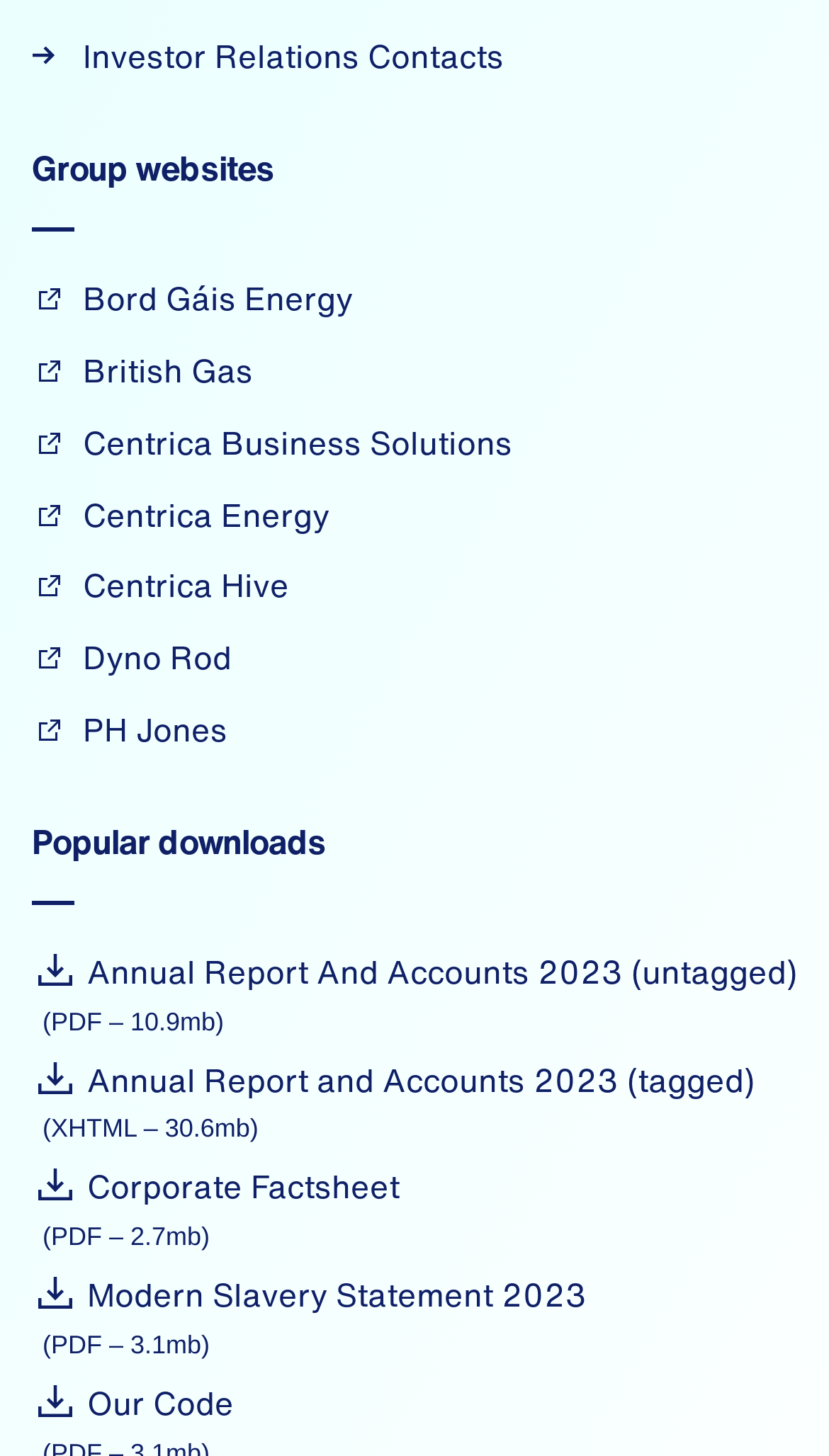What is the first group website listed?
From the screenshot, supply a one-word or short-phrase answer.

Bord Gáis Energy